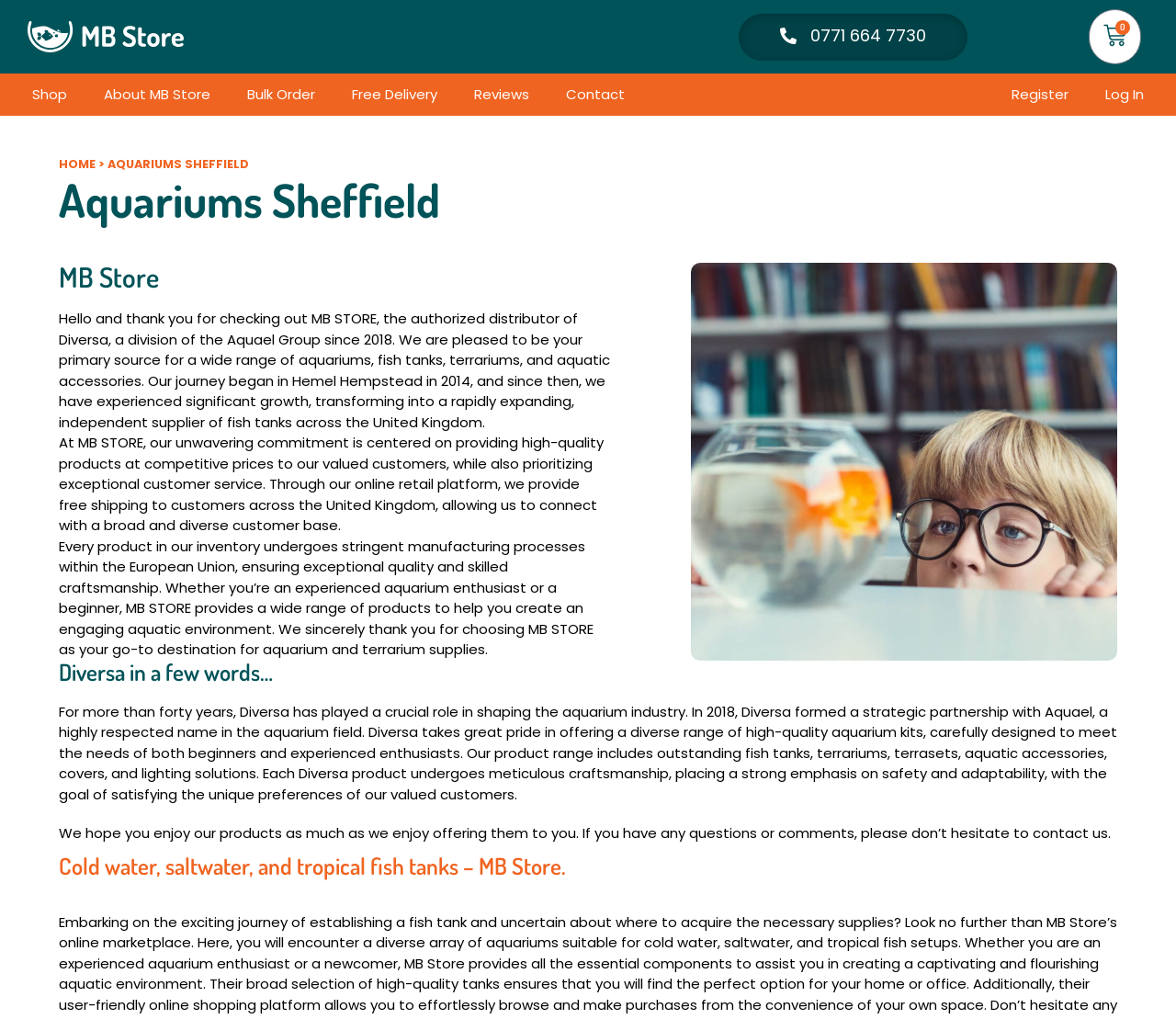Respond to the question below with a single word or phrase: What is the benefit of shopping at MB STORE?

Free shipping